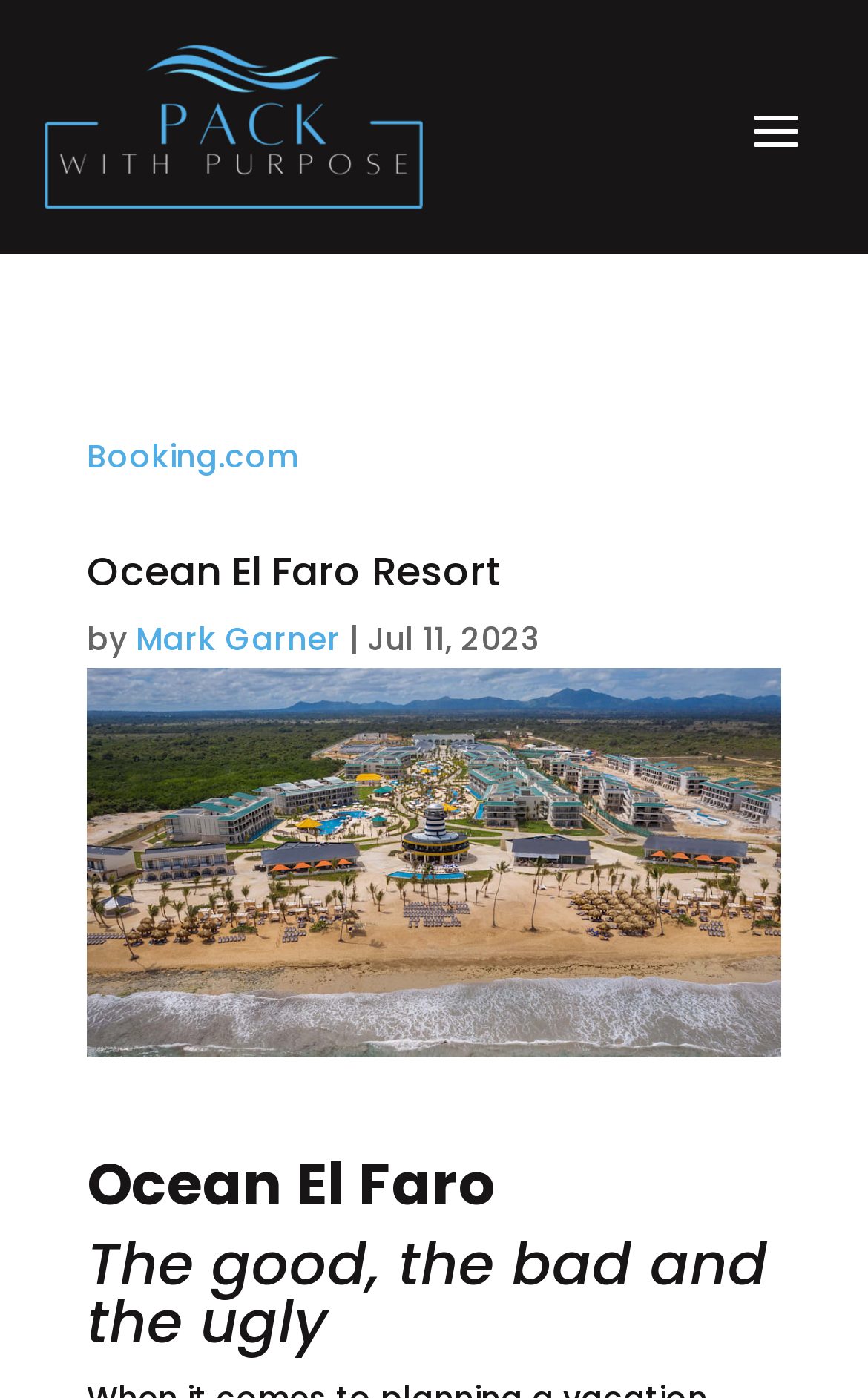Locate the bounding box coordinates of the UI element described by: "Booking.com". Provide the coordinates as four float numbers between 0 and 1, formatted as [left, top, right, bottom].

[0.1, 0.311, 0.344, 0.343]